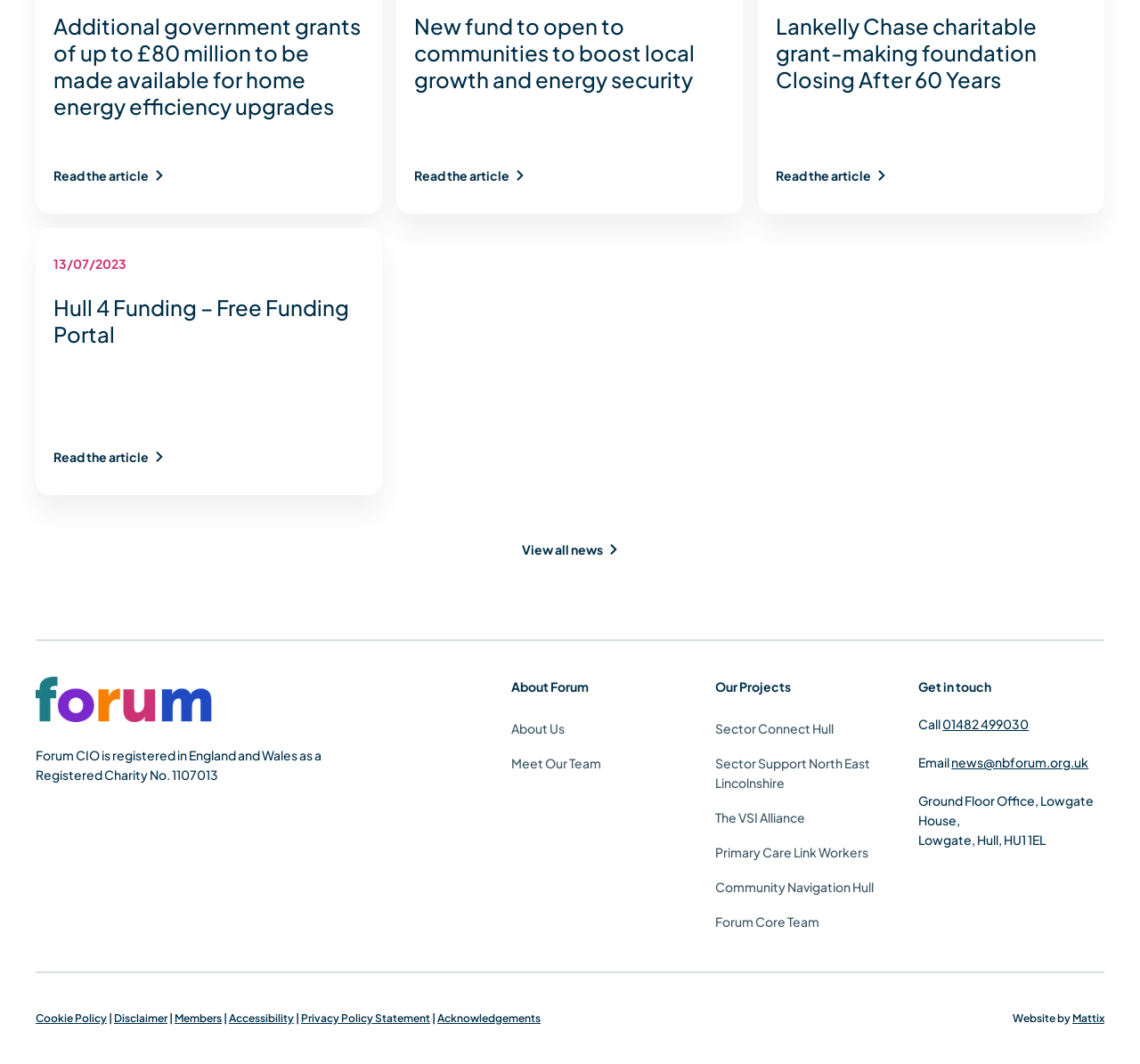Locate the bounding box of the user interface element based on this description: "Cookie Policy".

[0.031, 0.951, 0.094, 0.963]